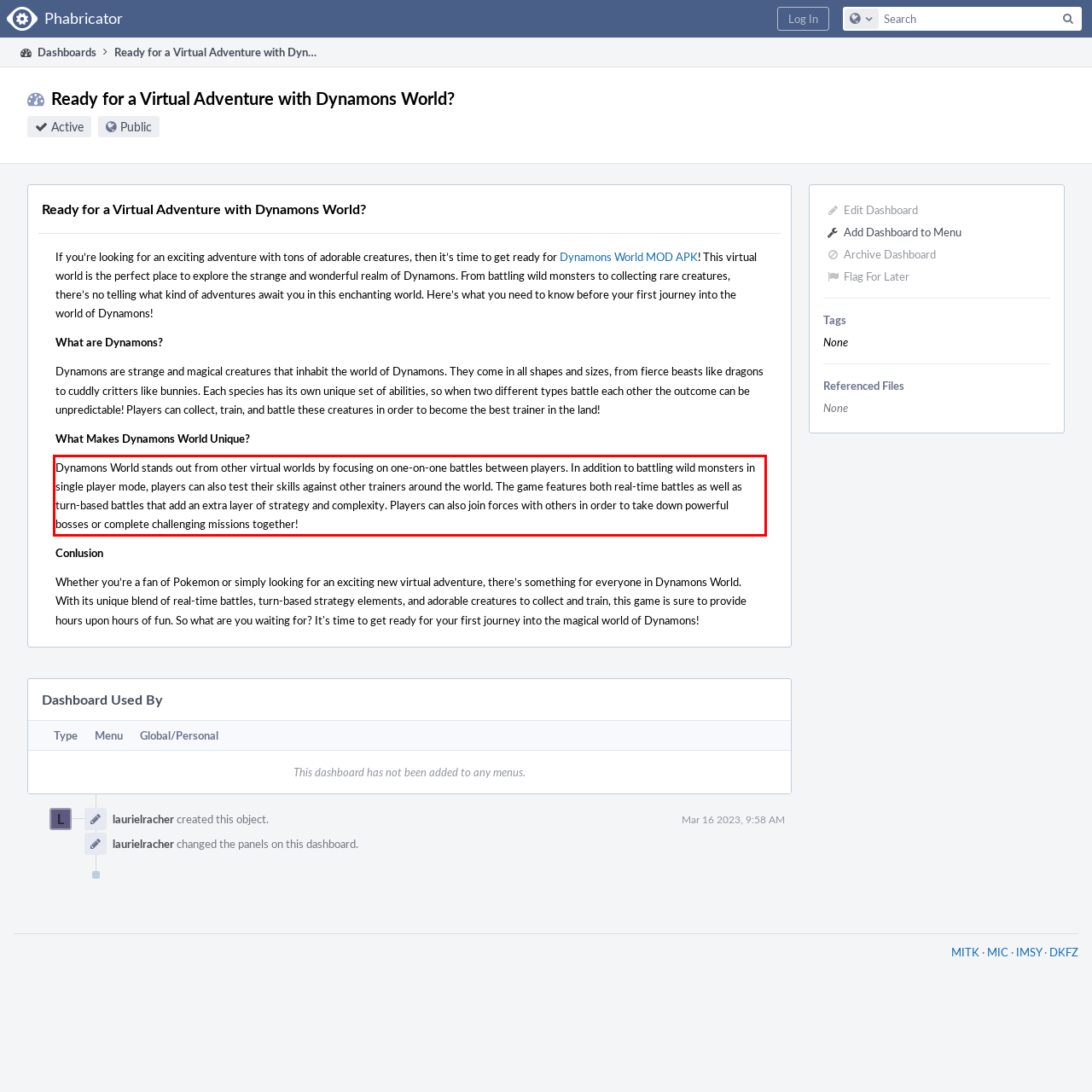Please look at the screenshot provided and find the red bounding box. Extract the text content contained within this bounding box.

Dynamons World stands out from other virtual worlds by focusing on one-on-one battles between players. In addition to battling wild monsters in single player mode, players can also test their skills against other trainers around the world. The game features both real-time battles as well as turn-based battles that add an extra layer of strategy and complexity. Players can also join forces with others in order to take down powerful bosses or complete challenging missions together!